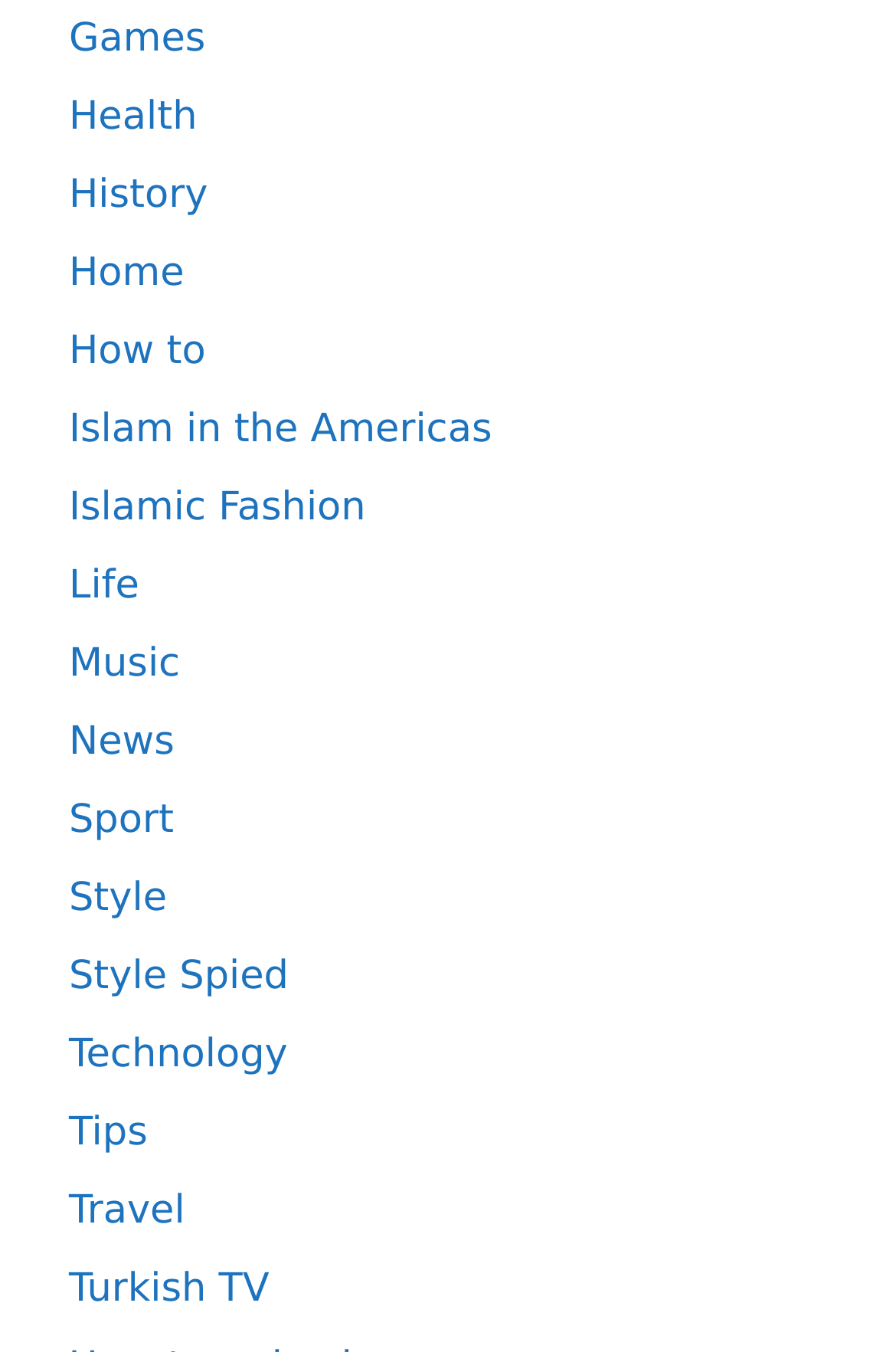Predict the bounding box for the UI component with the following description: "Islamic Fashion".

[0.077, 0.359, 0.408, 0.393]